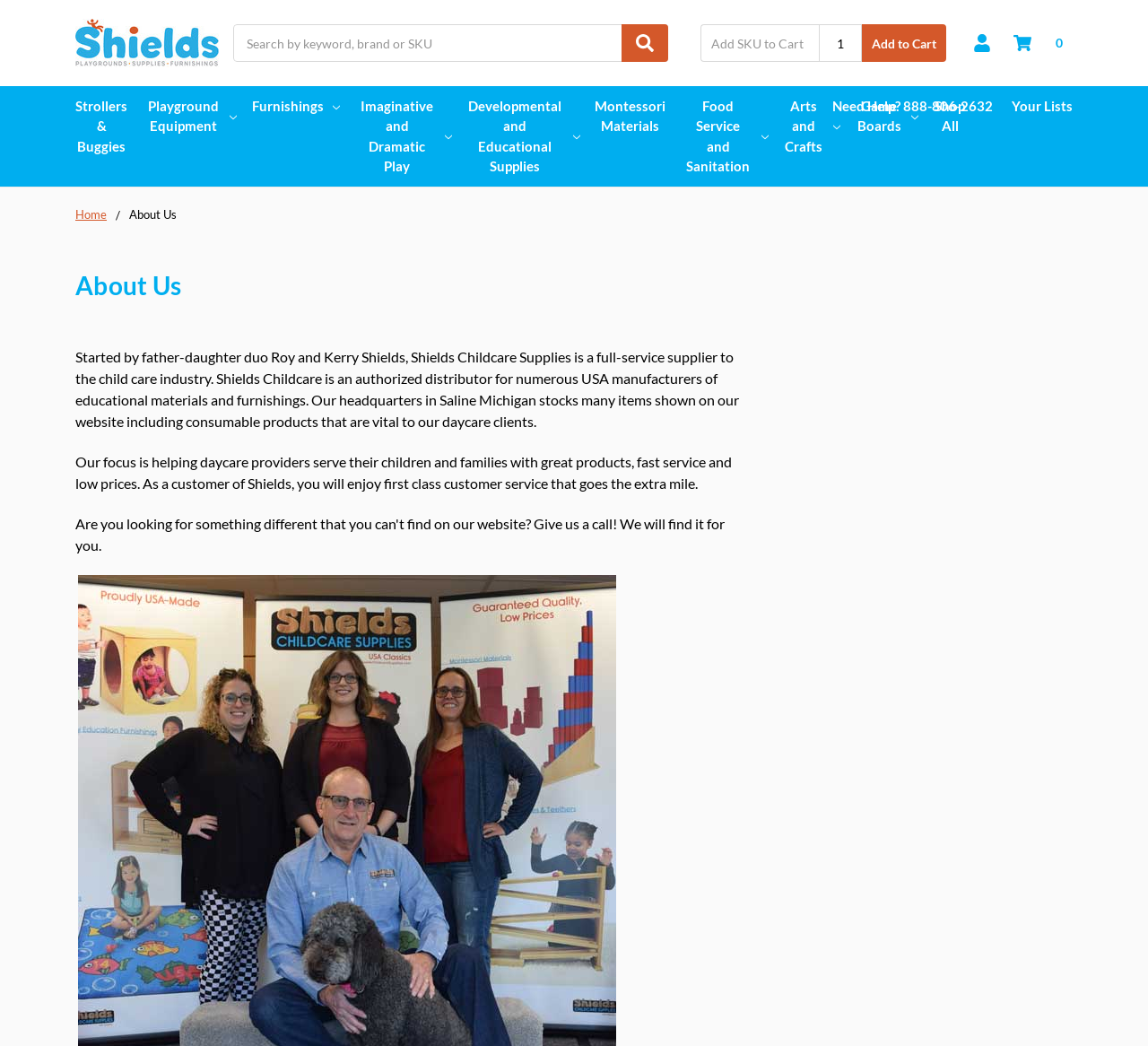Identify the bounding box coordinates for the UI element that matches this description: "name="sku" placeholder="Add SKU to Cart"".

[0.61, 0.023, 0.713, 0.059]